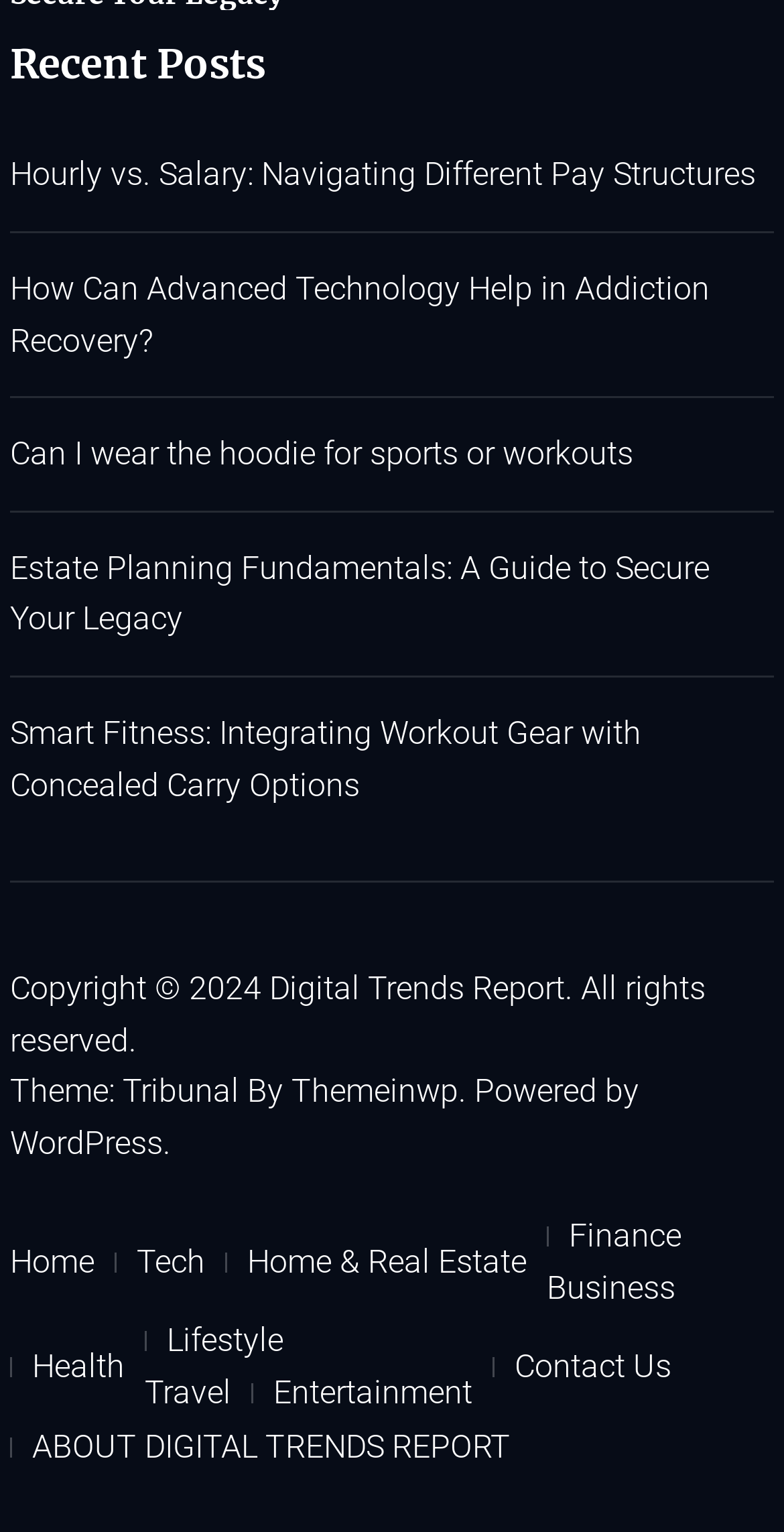Locate the bounding box coordinates of the segment that needs to be clicked to meet this instruction: "Contact us".

[0.628, 0.875, 0.882, 0.909]